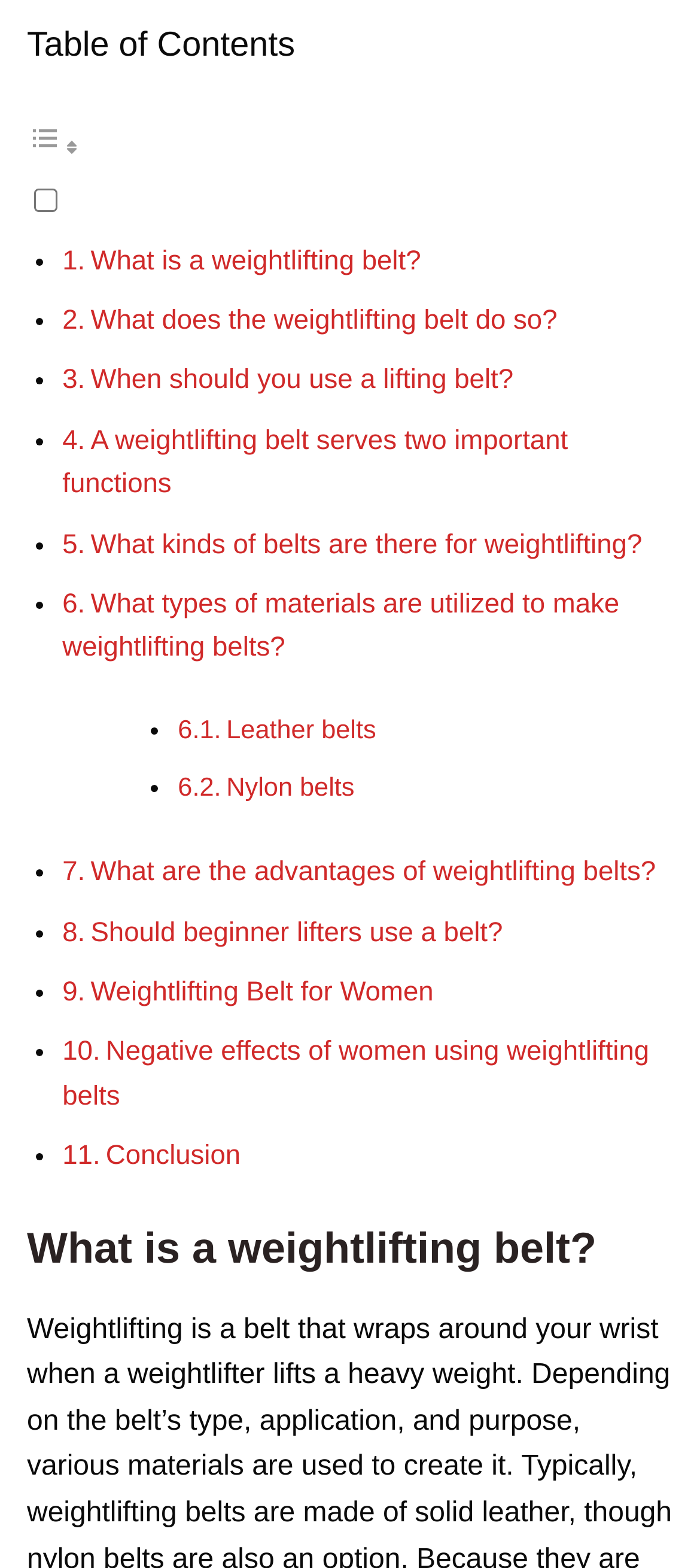What is the main topic of this webpage?
Observe the image and answer the question with a one-word or short phrase response.

Weightlifting belts